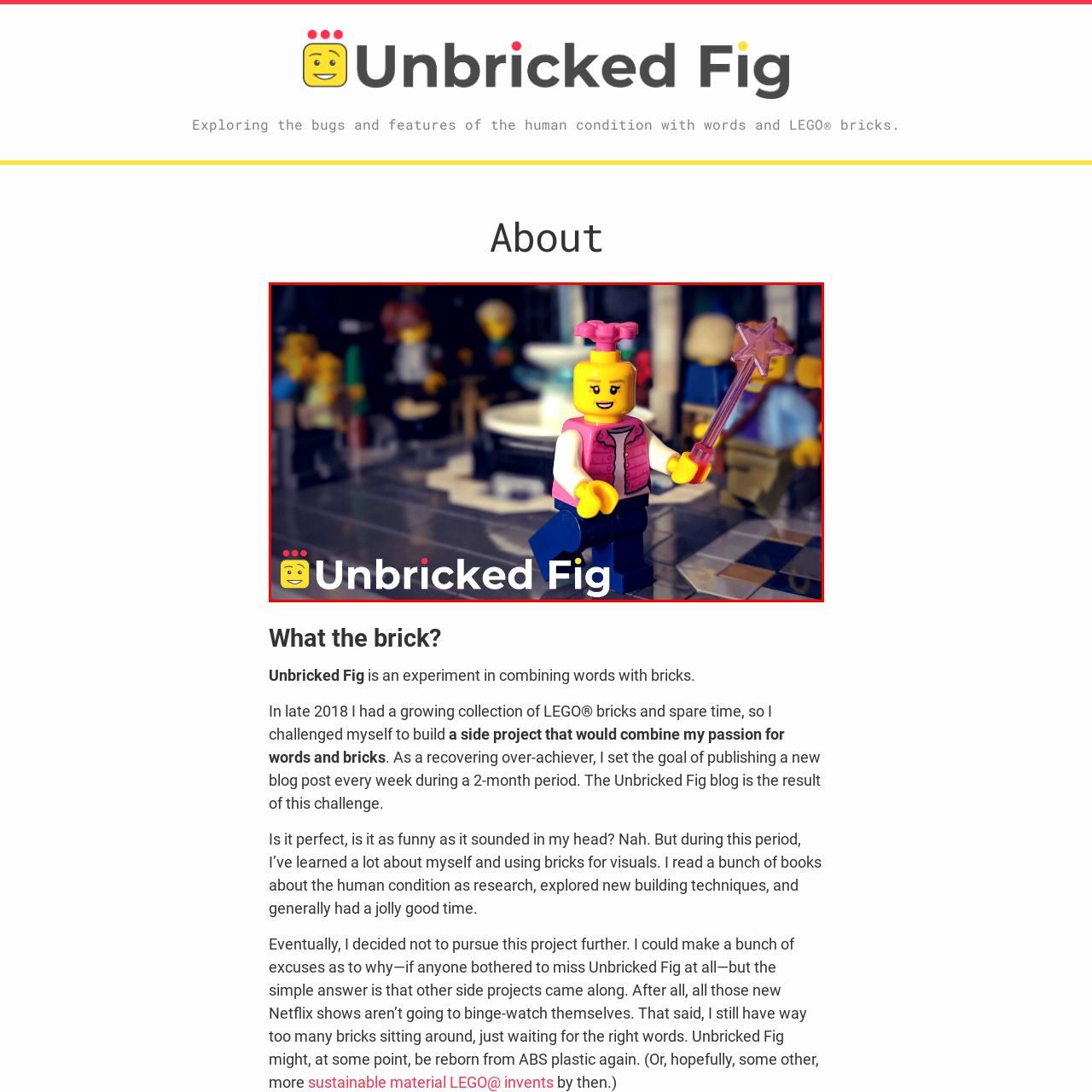Look at the image within the red outlined box, What is the Unbricked Fig holding in its hand? Provide a one-word or brief phrase answer.

A star wand